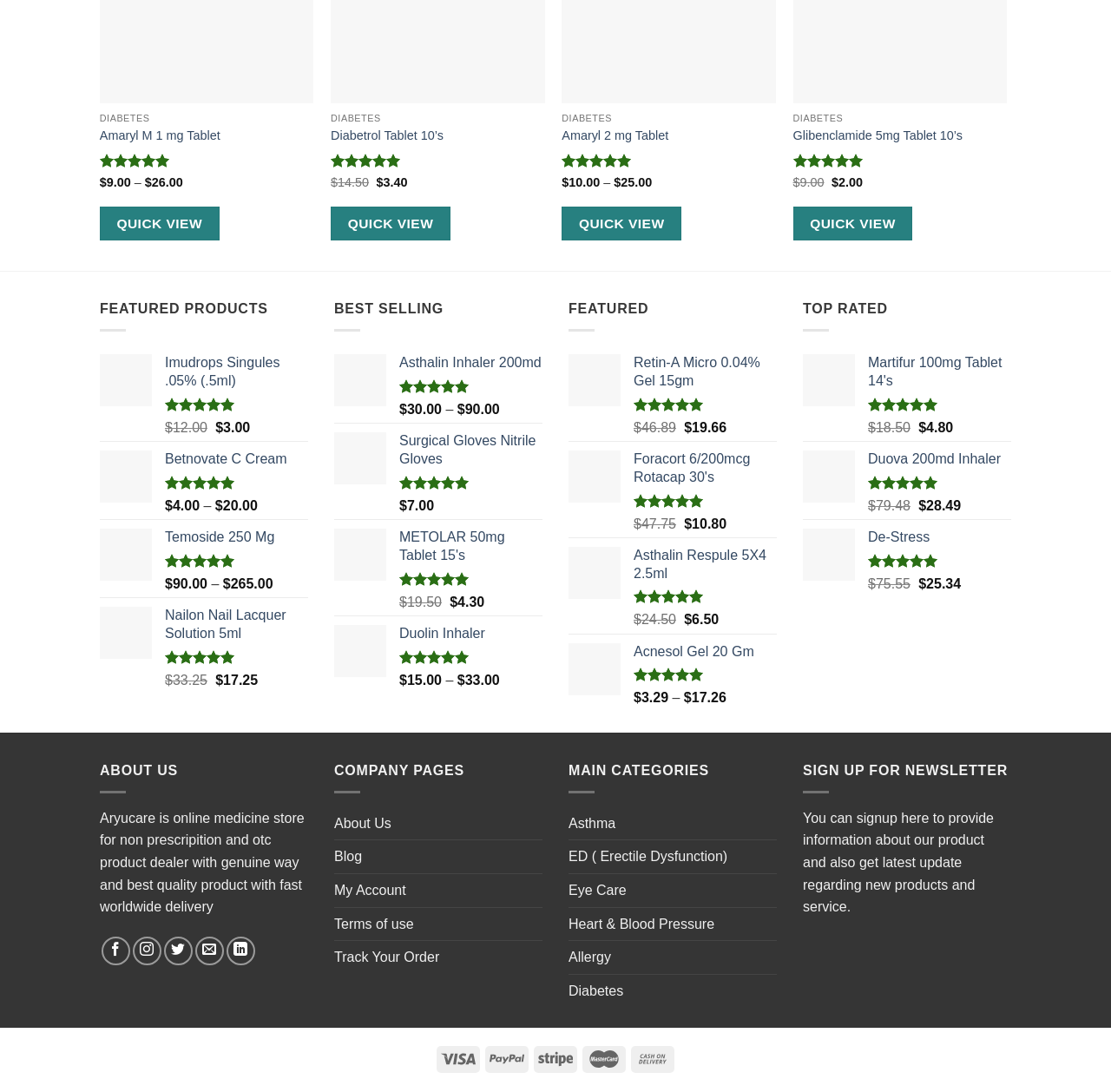What is the category of the products on the left?
Please answer using one word or phrase, based on the screenshot.

DIABETES